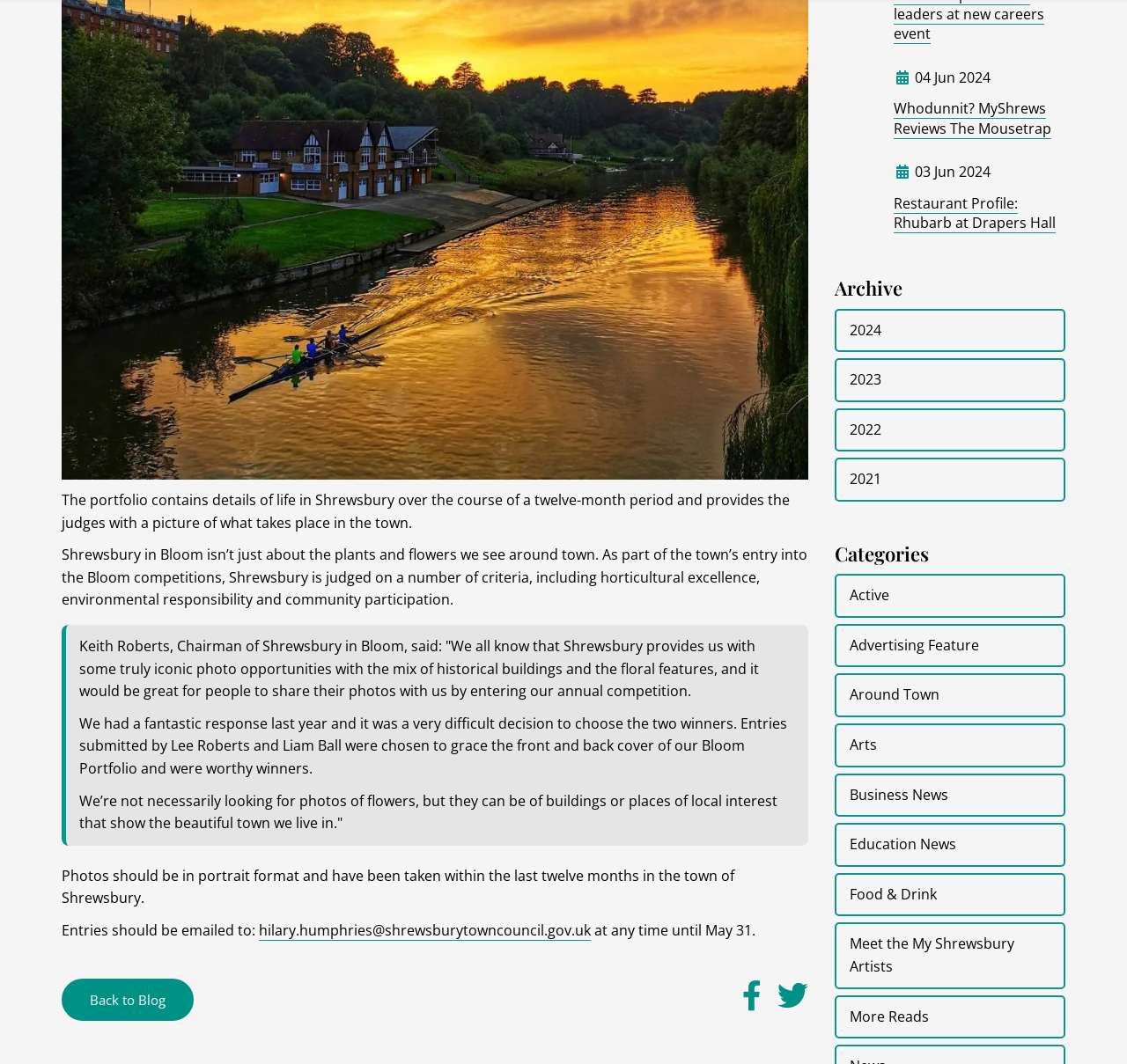Respond to the following query with just one word or a short phrase: 
What is Shrewsbury in Bloom about?

Horticultural excellence, environmental responsibility, and community participation